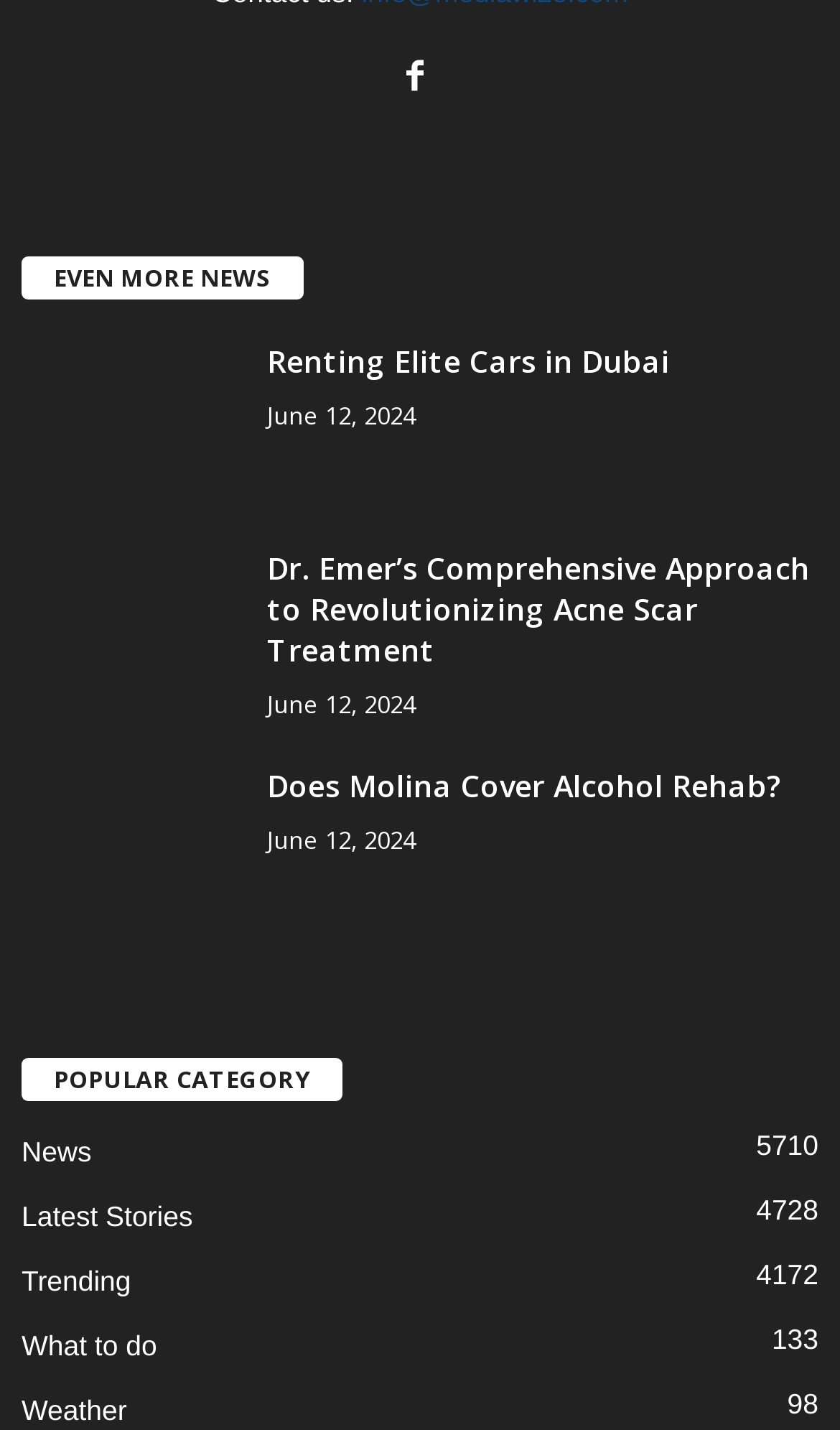Pinpoint the bounding box coordinates of the clickable area needed to execute the instruction: "Read 'Dr. Emer’s Comprehensive Approach to Revolutionizing Acne Scar Treatment'". The coordinates should be specified as four float numbers between 0 and 1, i.e., [left, top, right, bottom].

[0.318, 0.382, 0.974, 0.468]